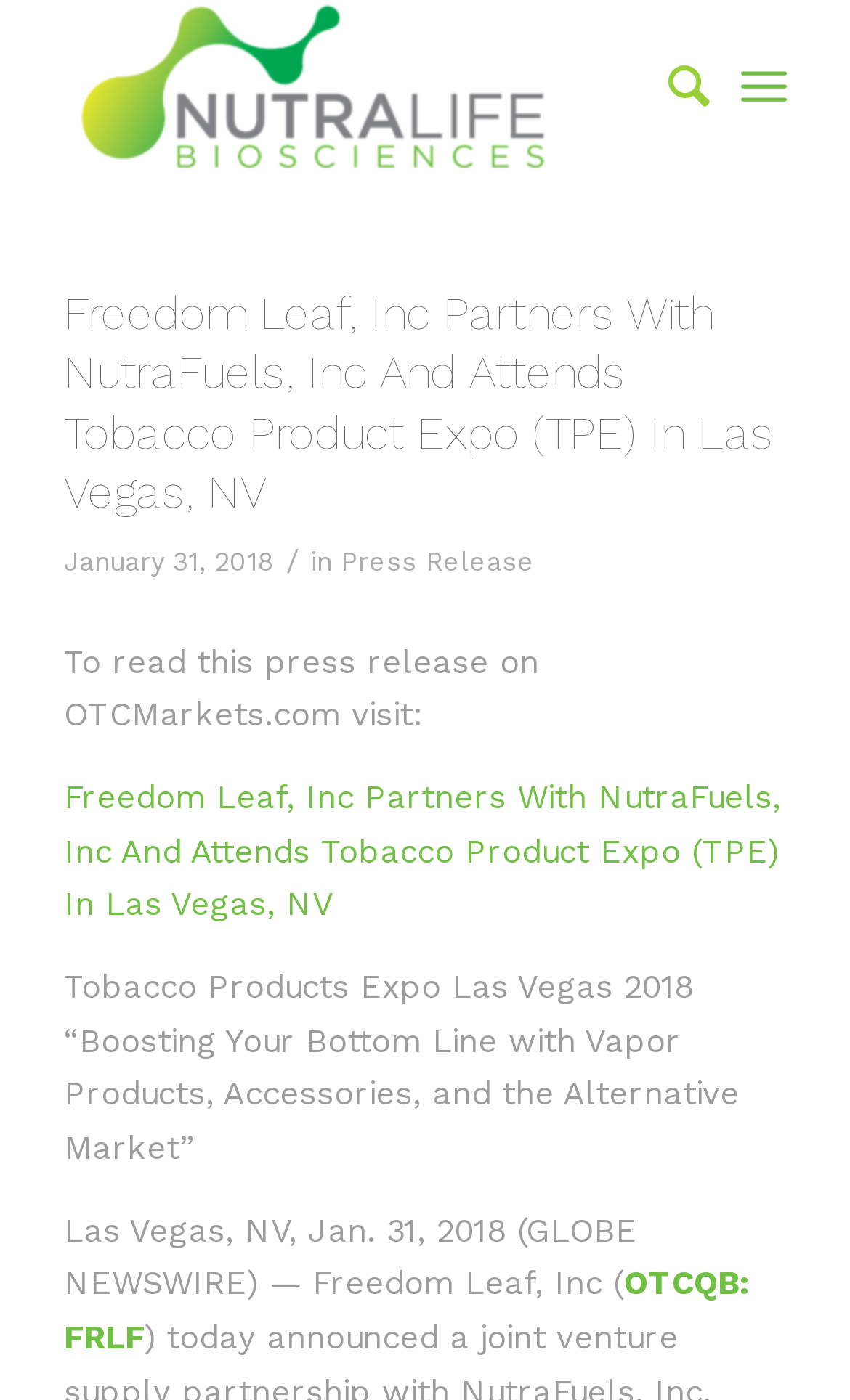What is the event mentioned in the press release?
Please use the image to provide a one-word or short phrase answer.

Tobacco Product Expo